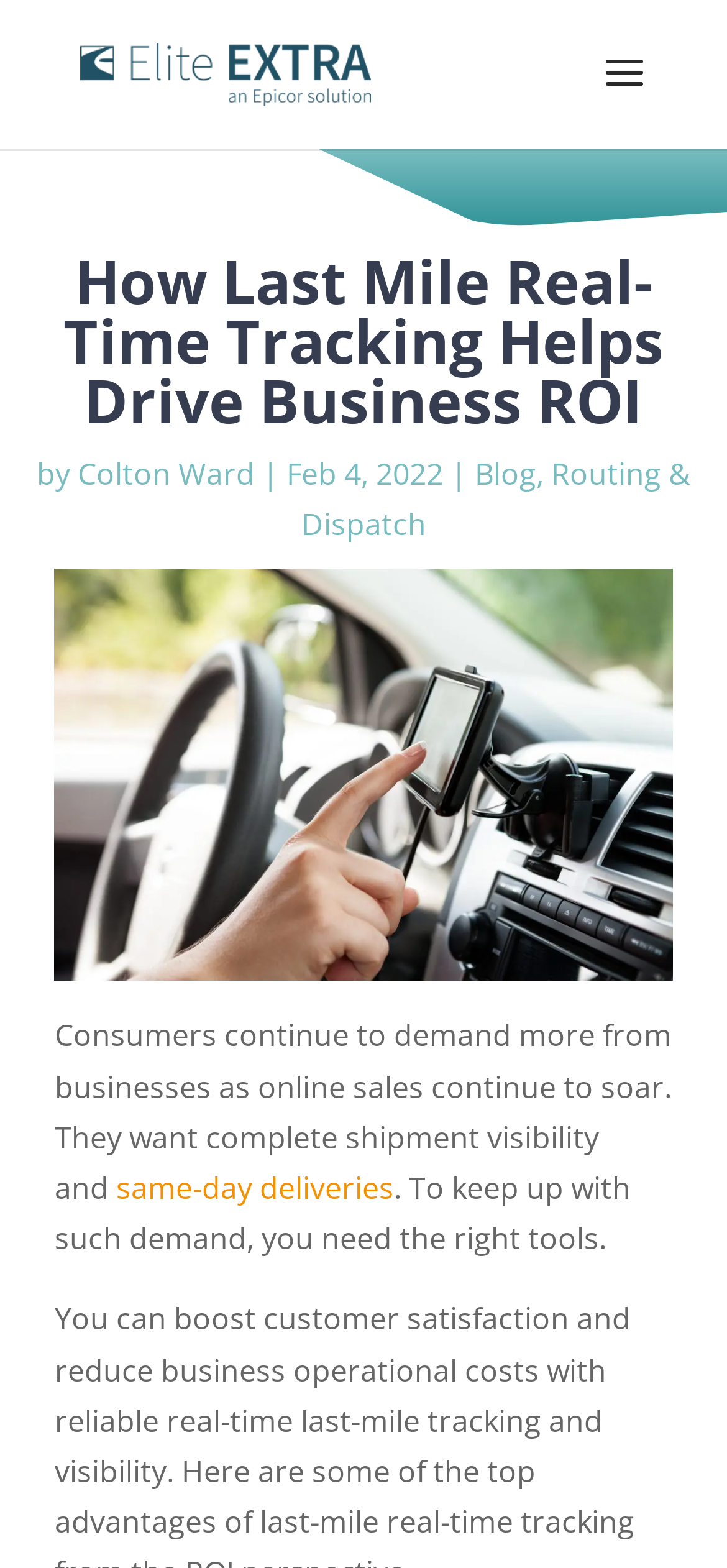Reply to the question with a brief word or phrase: What is the date of the blog post?

Feb 4, 2022